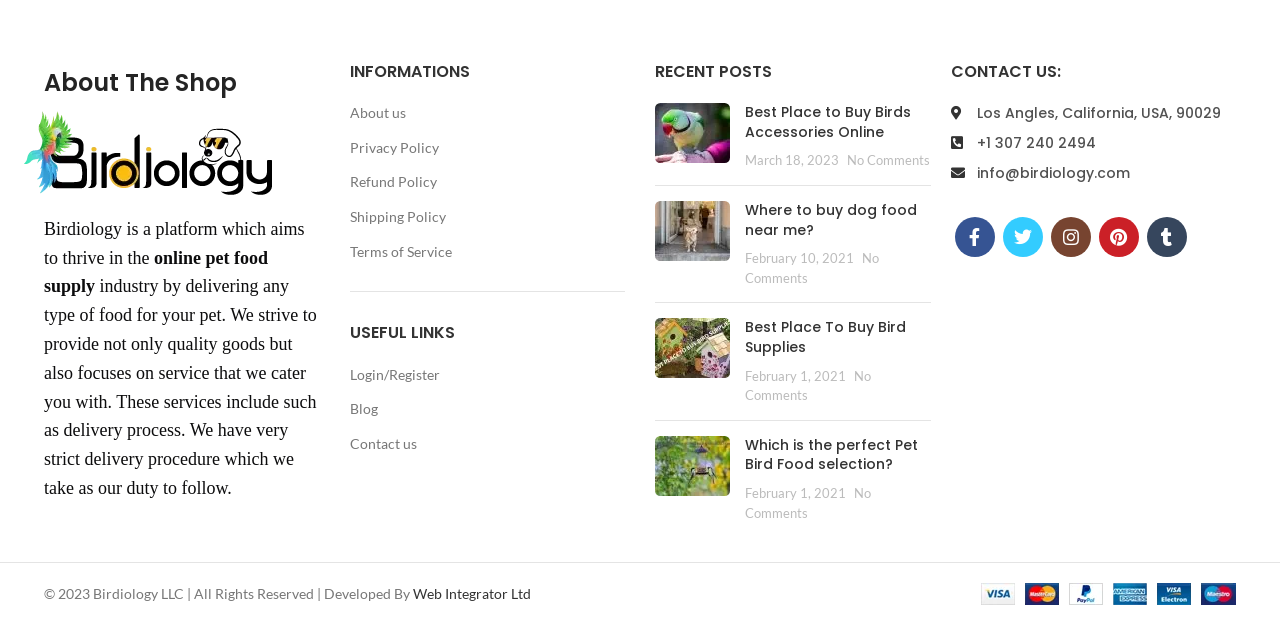Extract the bounding box coordinates for the described element: "Los Angles, California, USA, 90029". The coordinates should be represented as four float numbers between 0 and 1: [left, top, right, bottom].

[0.743, 0.164, 0.973, 0.196]